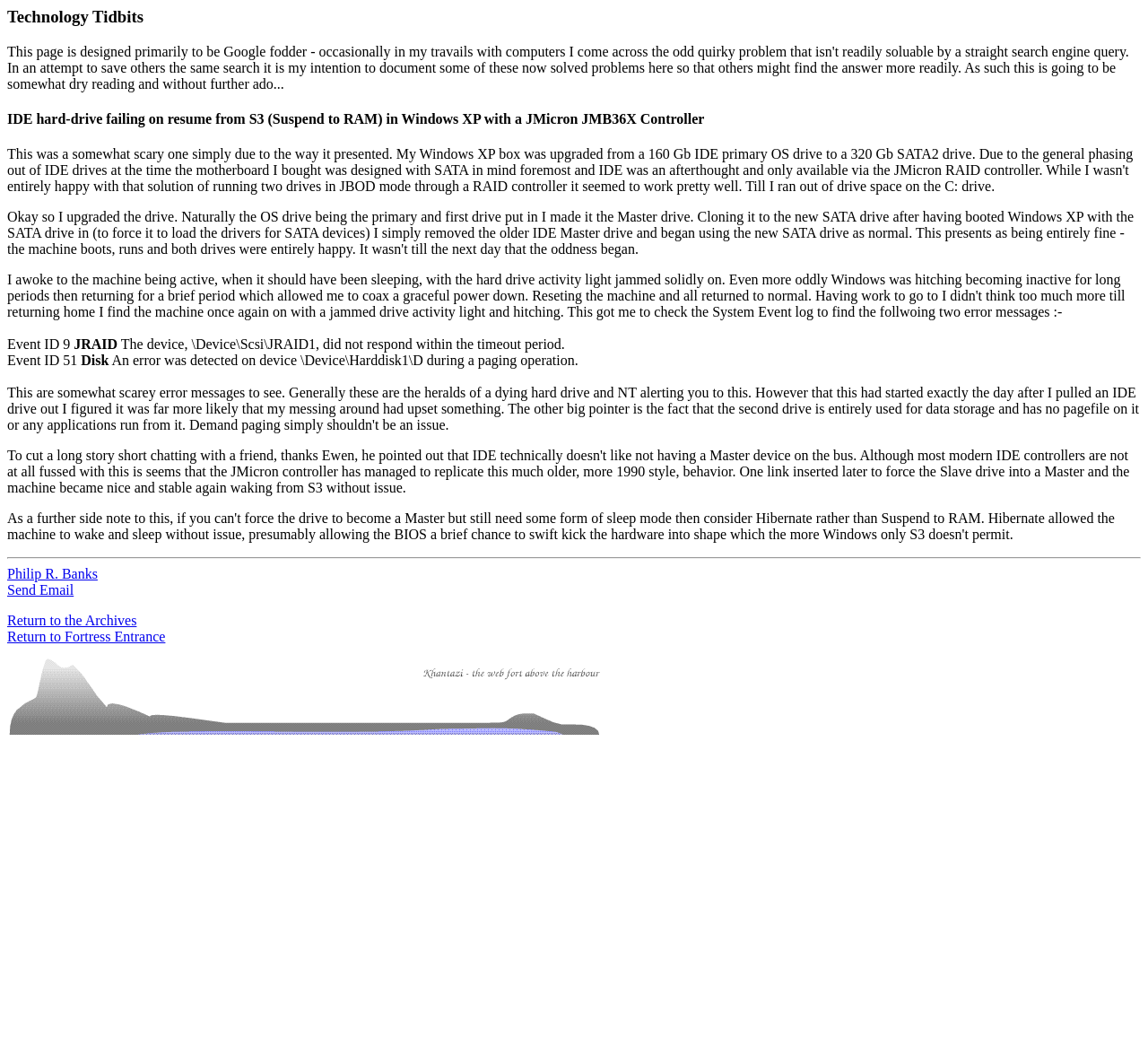Who is the author of this webpage?
Refer to the image and give a detailed response to the question.

The link 'Philip R. Banks' is present on the webpage, which suggests that Philip R. Banks is the author or creator of the webpage.